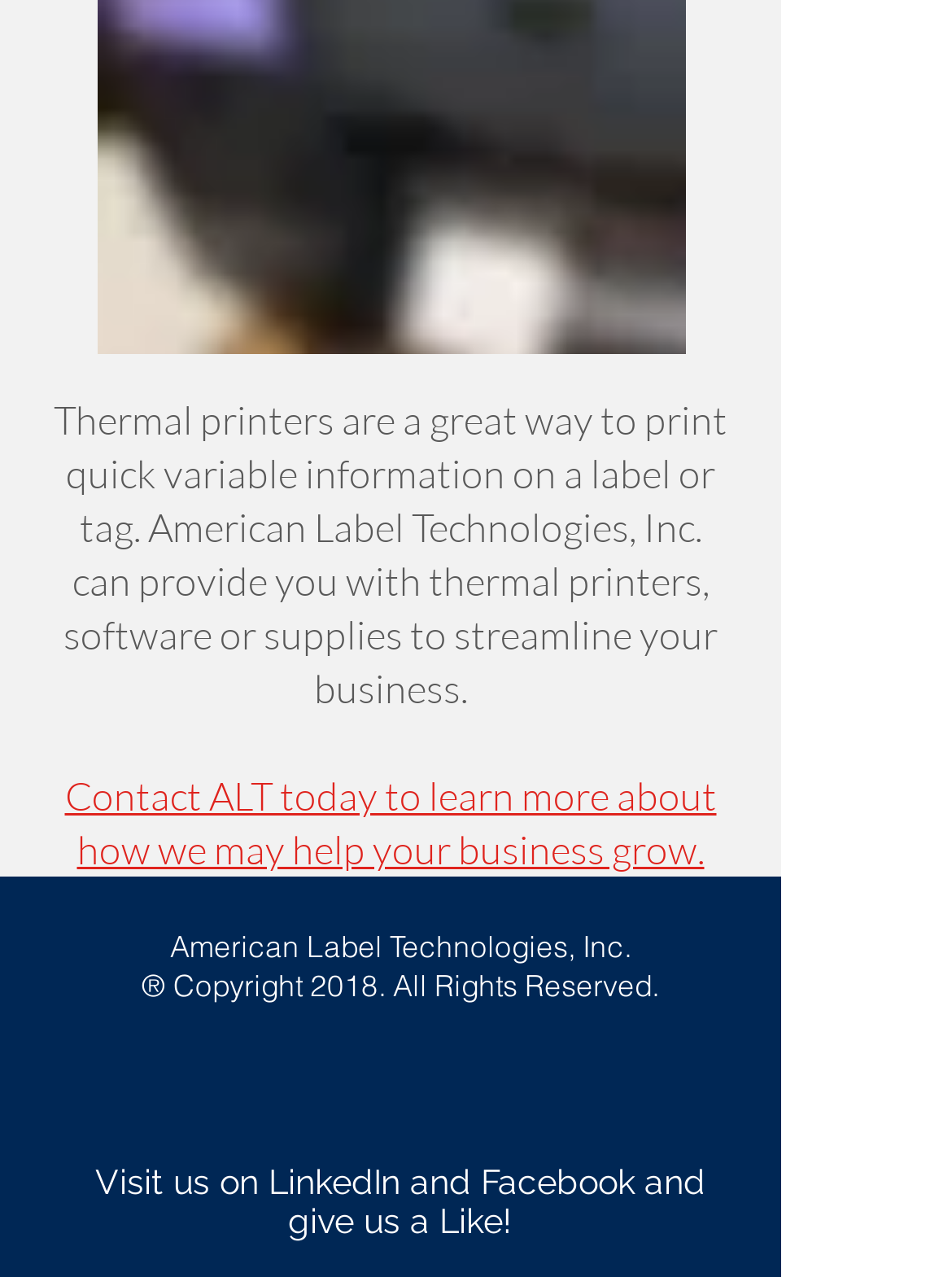What social media platforms does the company have?
Based on the screenshot, provide your answer in one word or phrase.

LinkedIn and Facebook